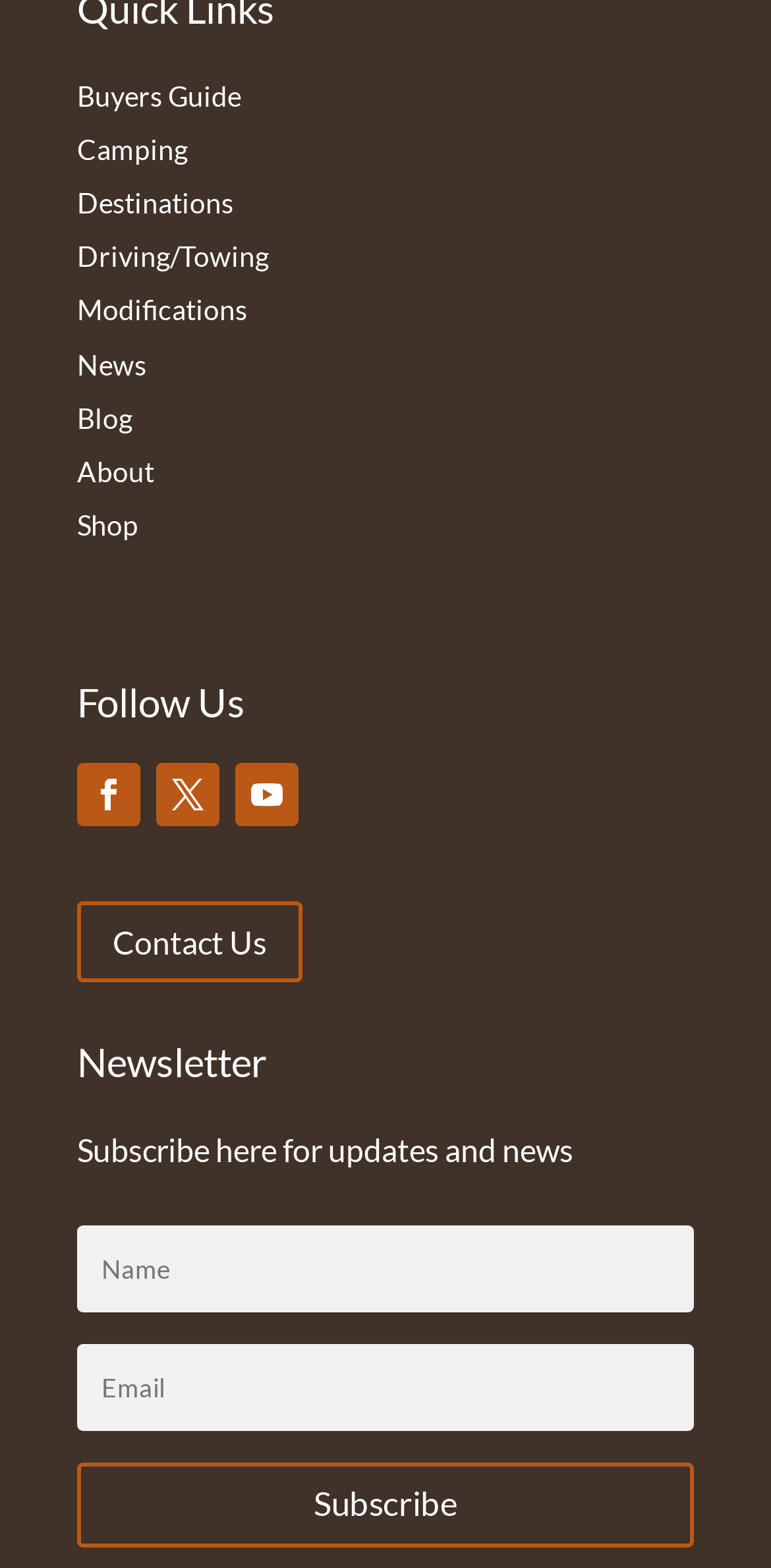Please provide a detailed answer to the question below by examining the image:
How many textboxes are there in the newsletter subscription section?

I counted the number of textboxes by looking at the elements with types 'textbox' in the newsletter subscription section, which are two in total.